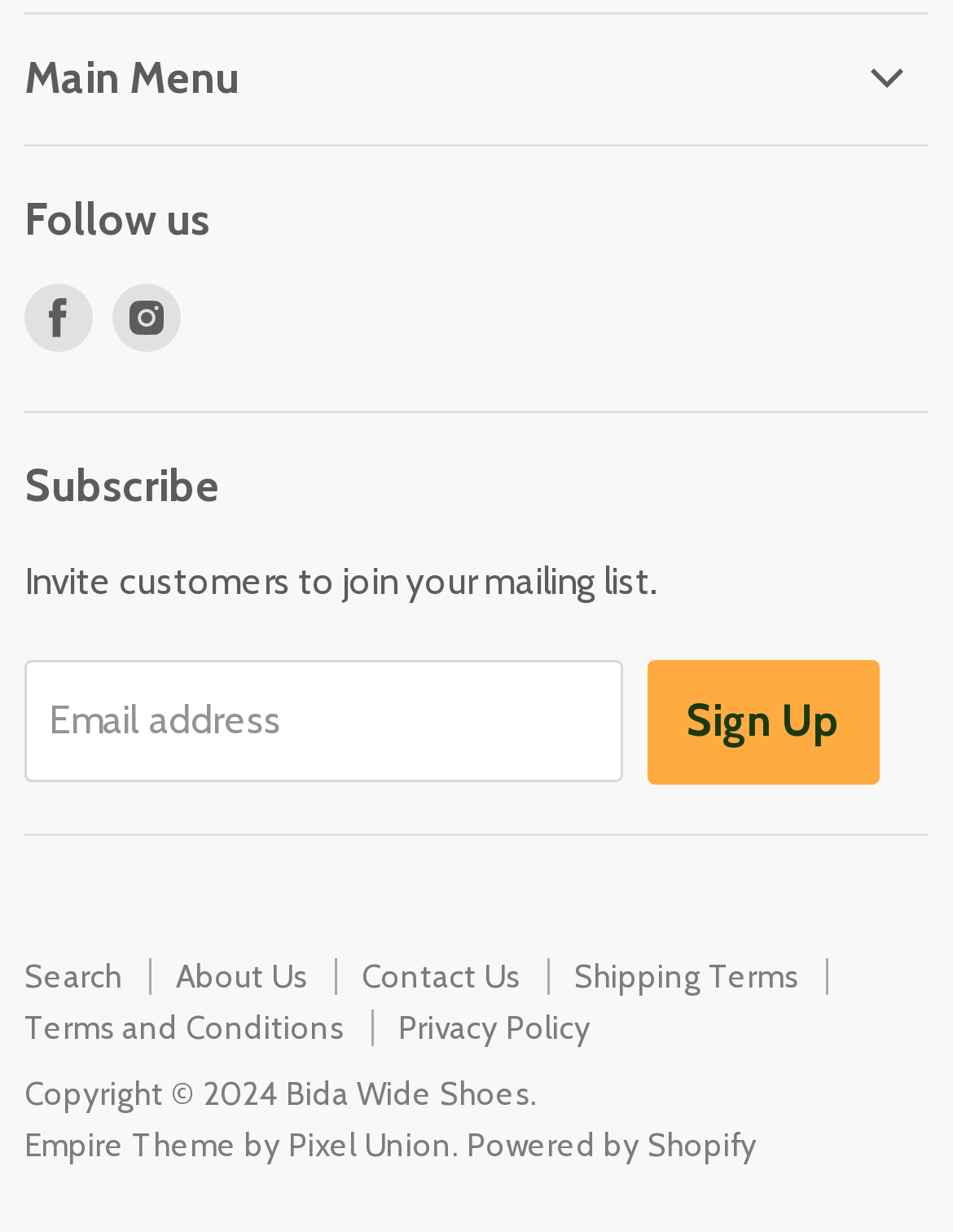Determine the coordinates of the bounding box for the clickable area needed to execute this instruction: "Find us on Facebook".

[0.015, 0.223, 0.108, 0.294]